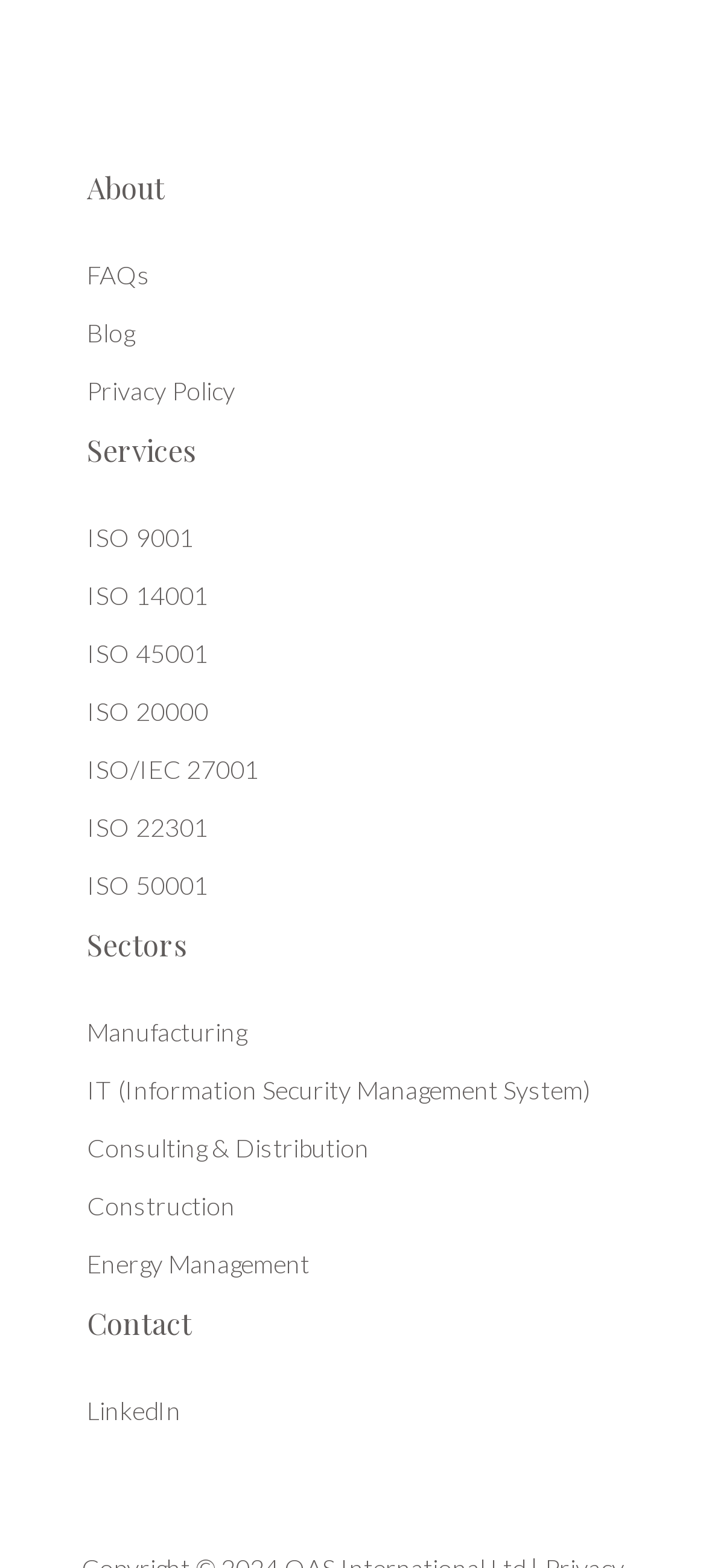What are the main sections of the website?
Give a one-word or short phrase answer based on the image.

About, Services, Sectors, Contact